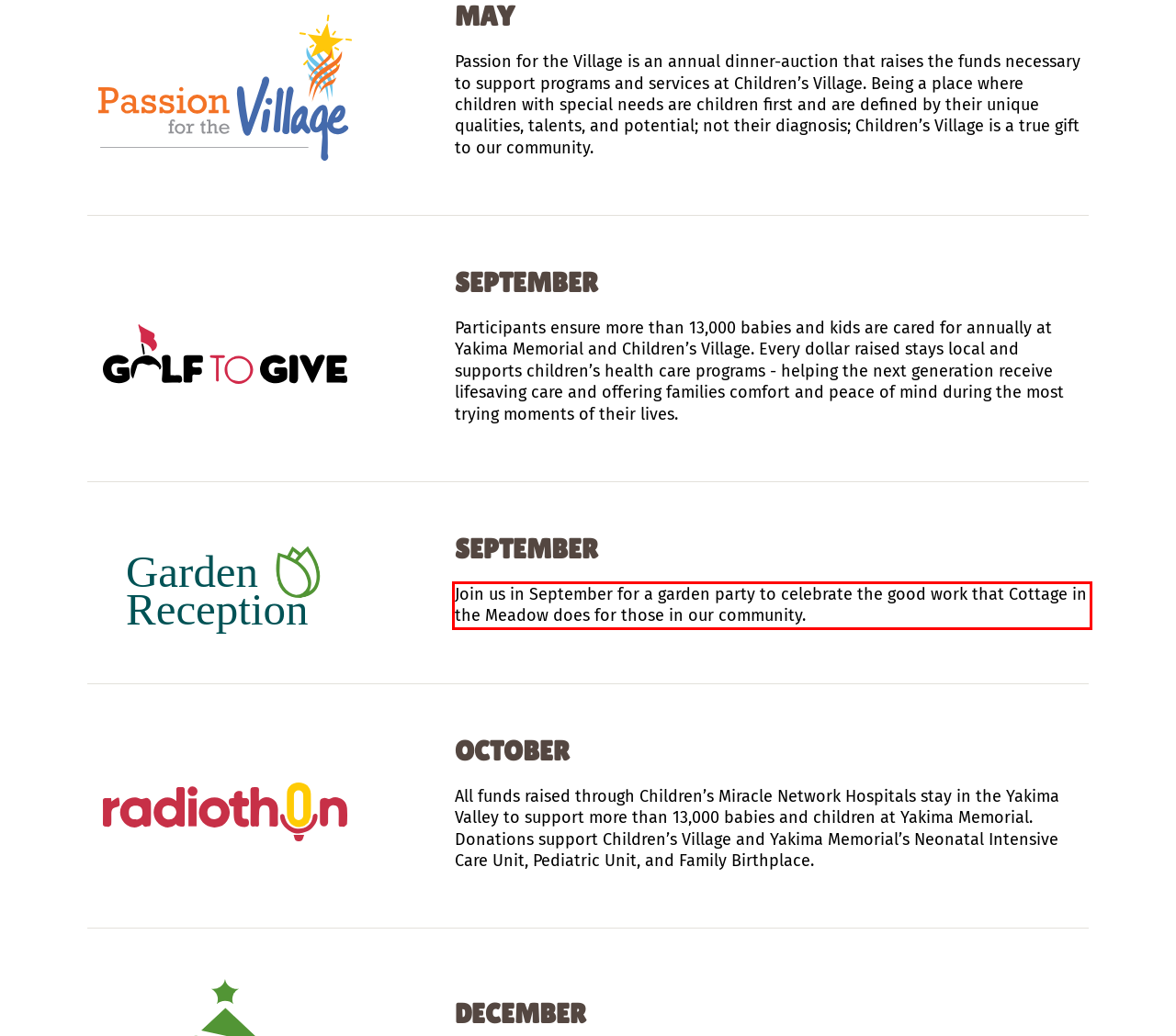You are given a screenshot of a webpage with a UI element highlighted by a red bounding box. Please perform OCR on the text content within this red bounding box.

Join us in September for a garden party to celebrate the good work that Cottage in the Meadow does for those in our community.